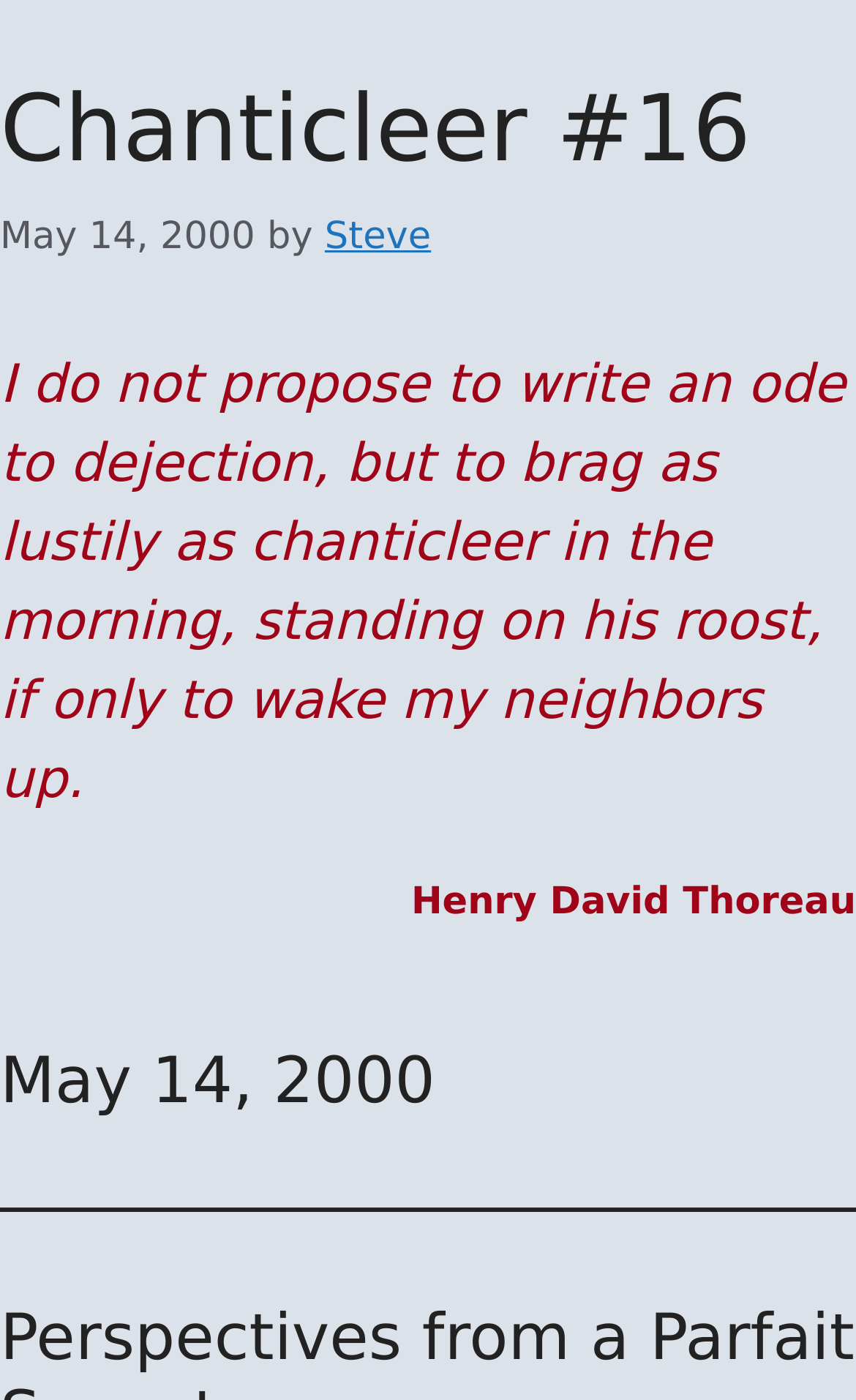Give an in-depth explanation of the webpage layout and content.

The webpage appears to be a blog post or article titled "Chanticleer #16 – Steve Stockdale". At the top of the page, there is a large header with the title "Chanticleer #16" followed by a smaller text "May 14, 2000" and "by Steve". 

Below the title, there is a quote from Henry David Thoreau that spans almost the entire width of the page, taking up a significant amount of vertical space. The quote reads, "I do not propose to write an ode to dejection, but to brag as lustily as chanticleer in the morning, standing on his roost, if only to wake my neighbors up."

Further down, there is a smaller header with the date "May 14, 2000" again, and a horizontal separator line below it. The author's name, "Henry David Thoreau", is placed at the bottom right corner of the page.